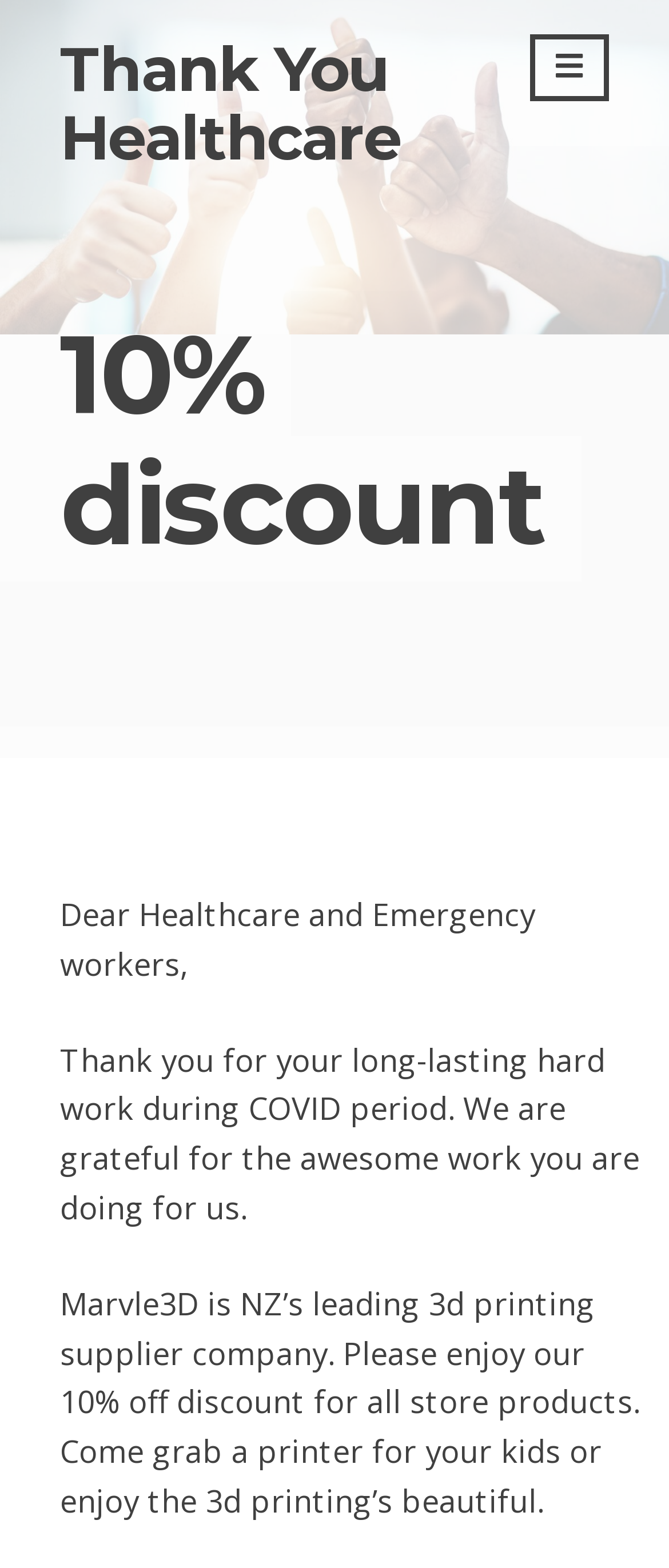Please locate and retrieve the main header text of the webpage.

Thank You Healthcare